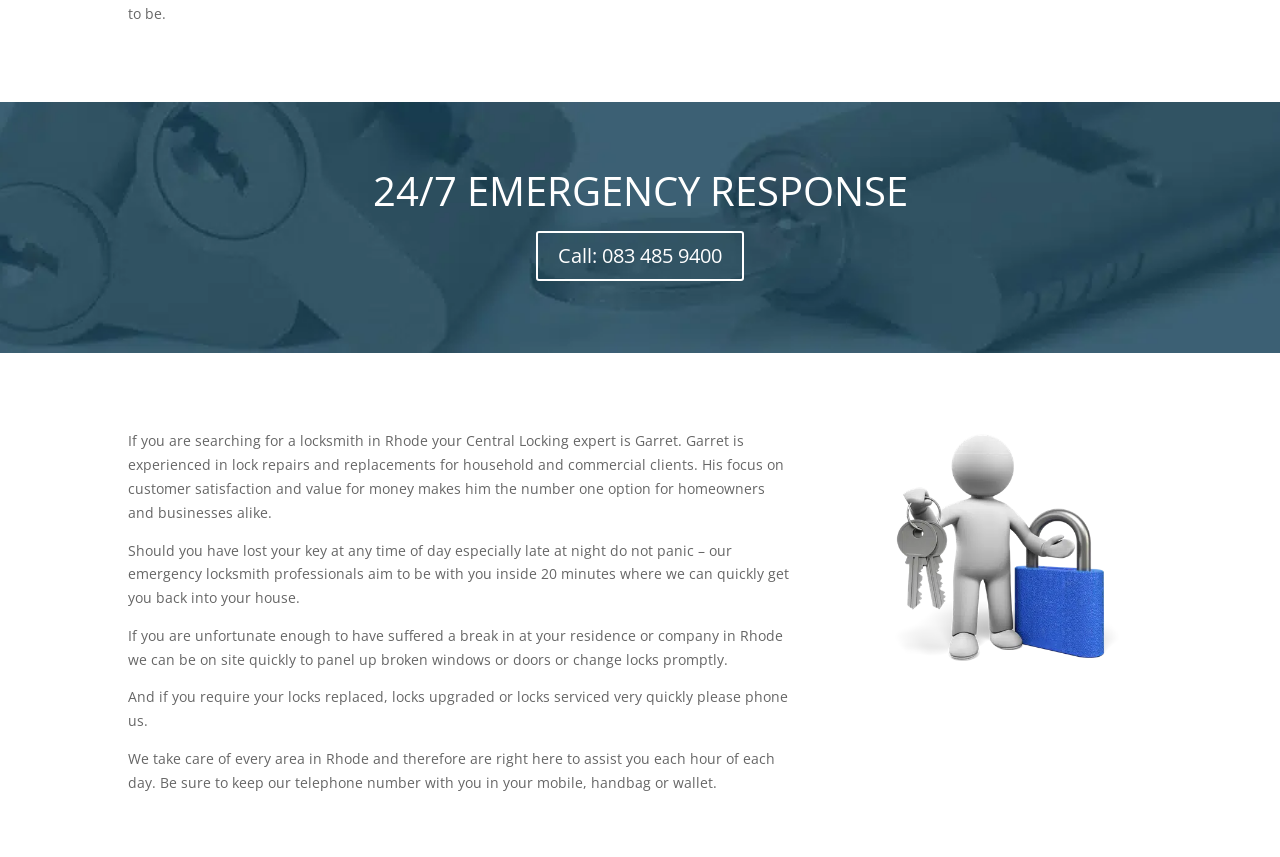Answer the question in one word or a short phrase:
What is the focus of Garret's locksmith service?

Customer satisfaction and value for money